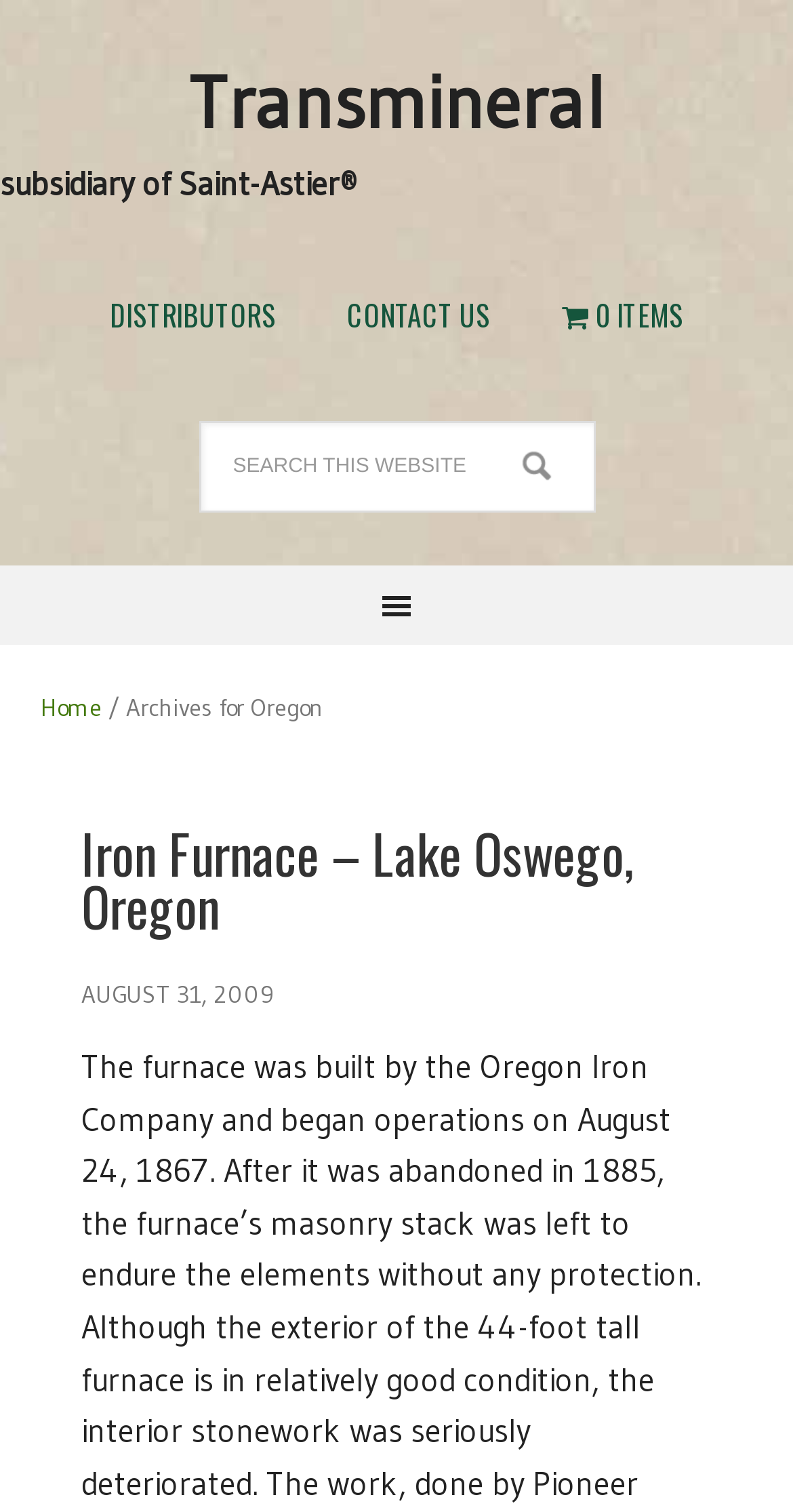What is the name of the subsidiary?
Deliver a detailed and extensive answer to the question.

I read the StaticText element that says 'subsidiary of Saint-Astier®', which indicates that the subsidiary is Saint-Astier.